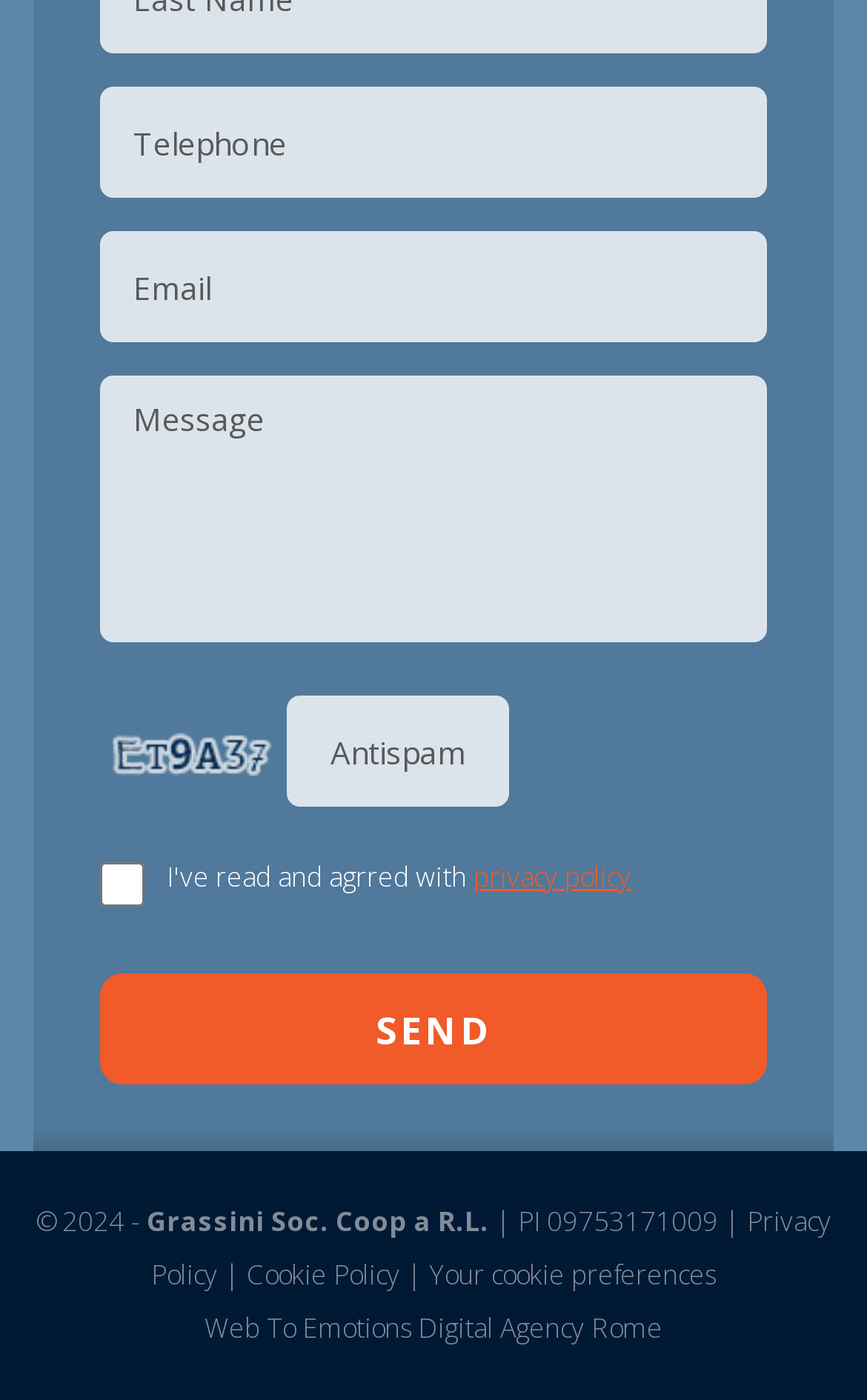Kindly determine the bounding box coordinates of the area that needs to be clicked to fulfill this instruction: "Write a message".

[0.115, 0.269, 0.885, 0.459]